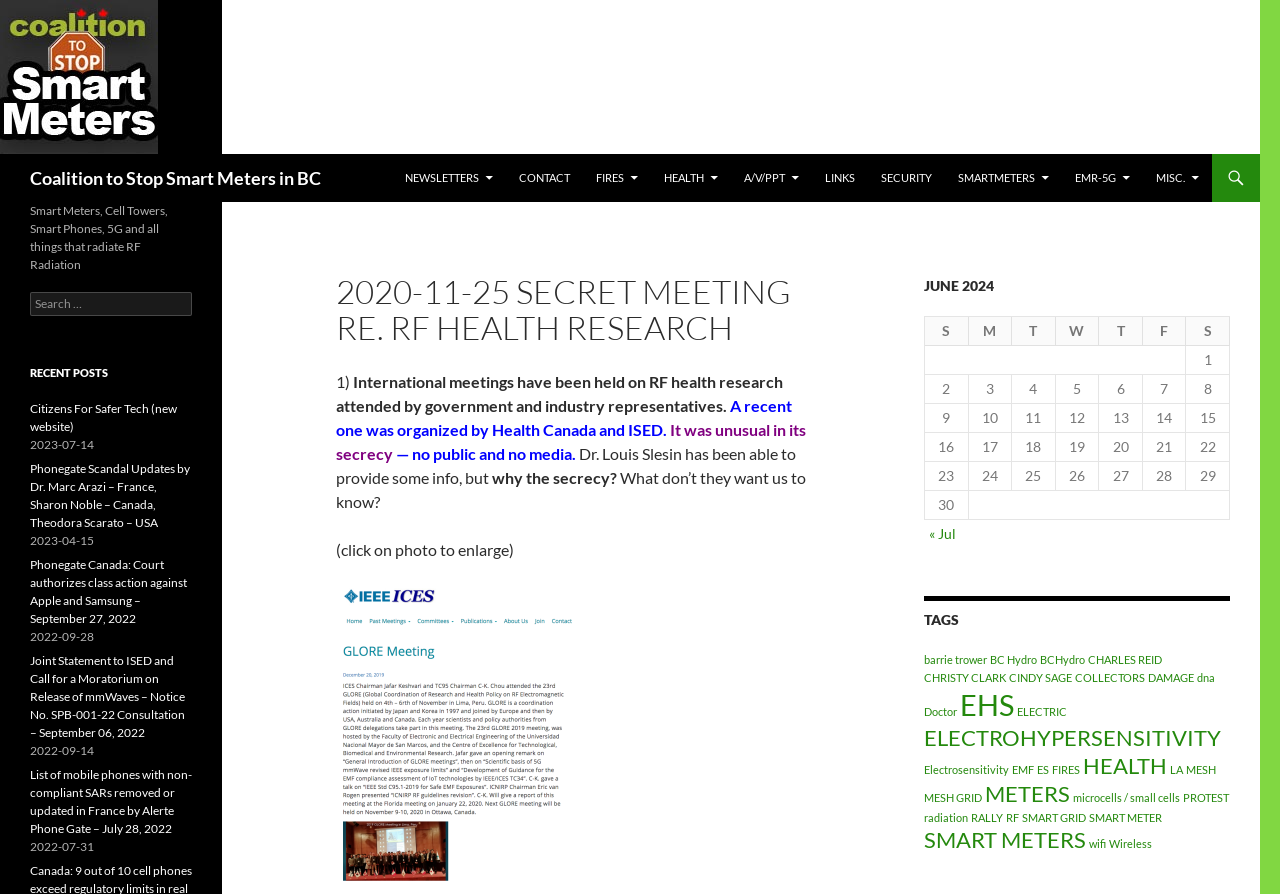Specify the bounding box coordinates of the area that needs to be clicked to achieve the following instruction: "Click on the 'NEWSLETTERS' link".

[0.307, 0.172, 0.395, 0.226]